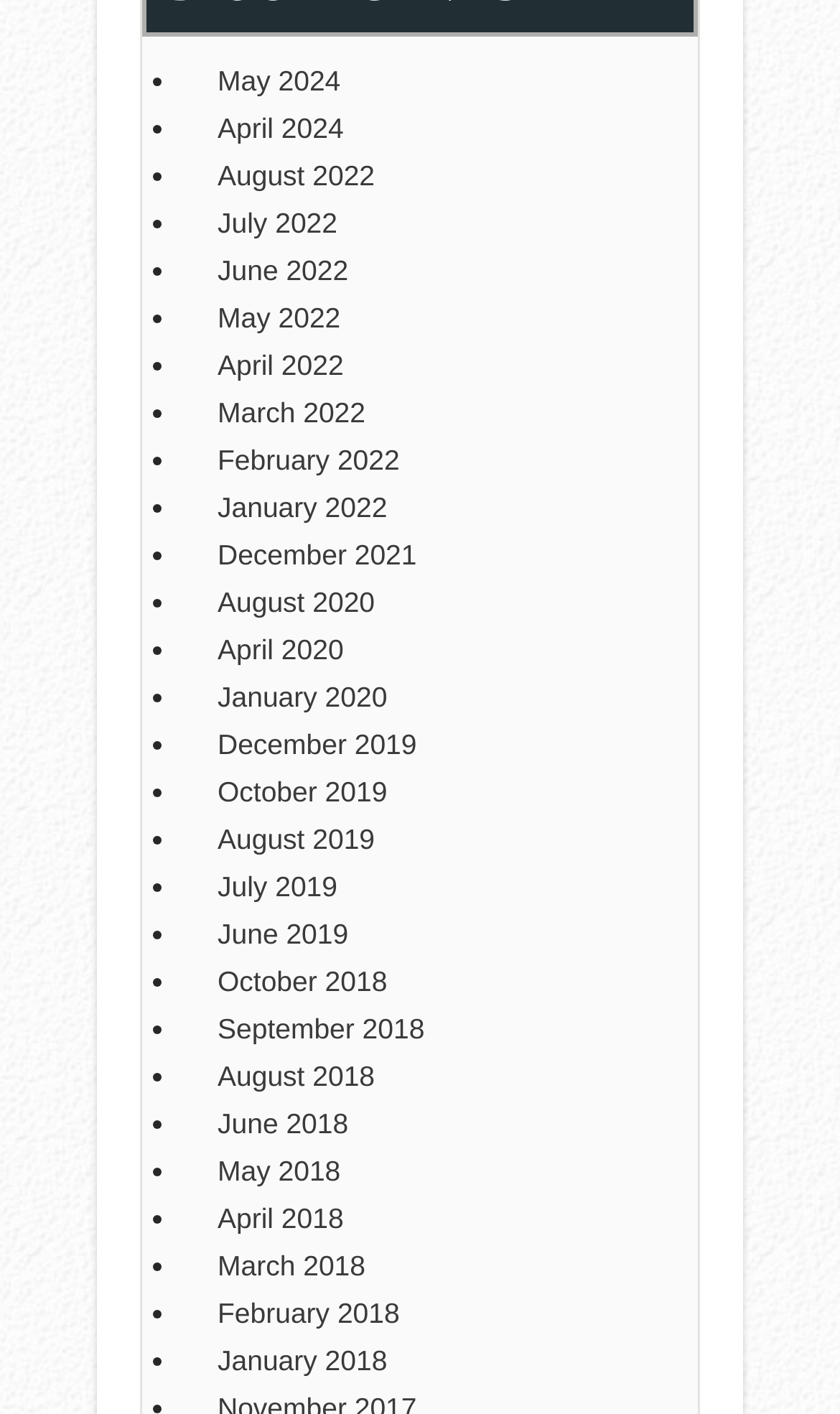Locate the coordinates of the bounding box for the clickable region that fulfills this instruction: "View August 2022".

[0.259, 0.108, 0.779, 0.141]